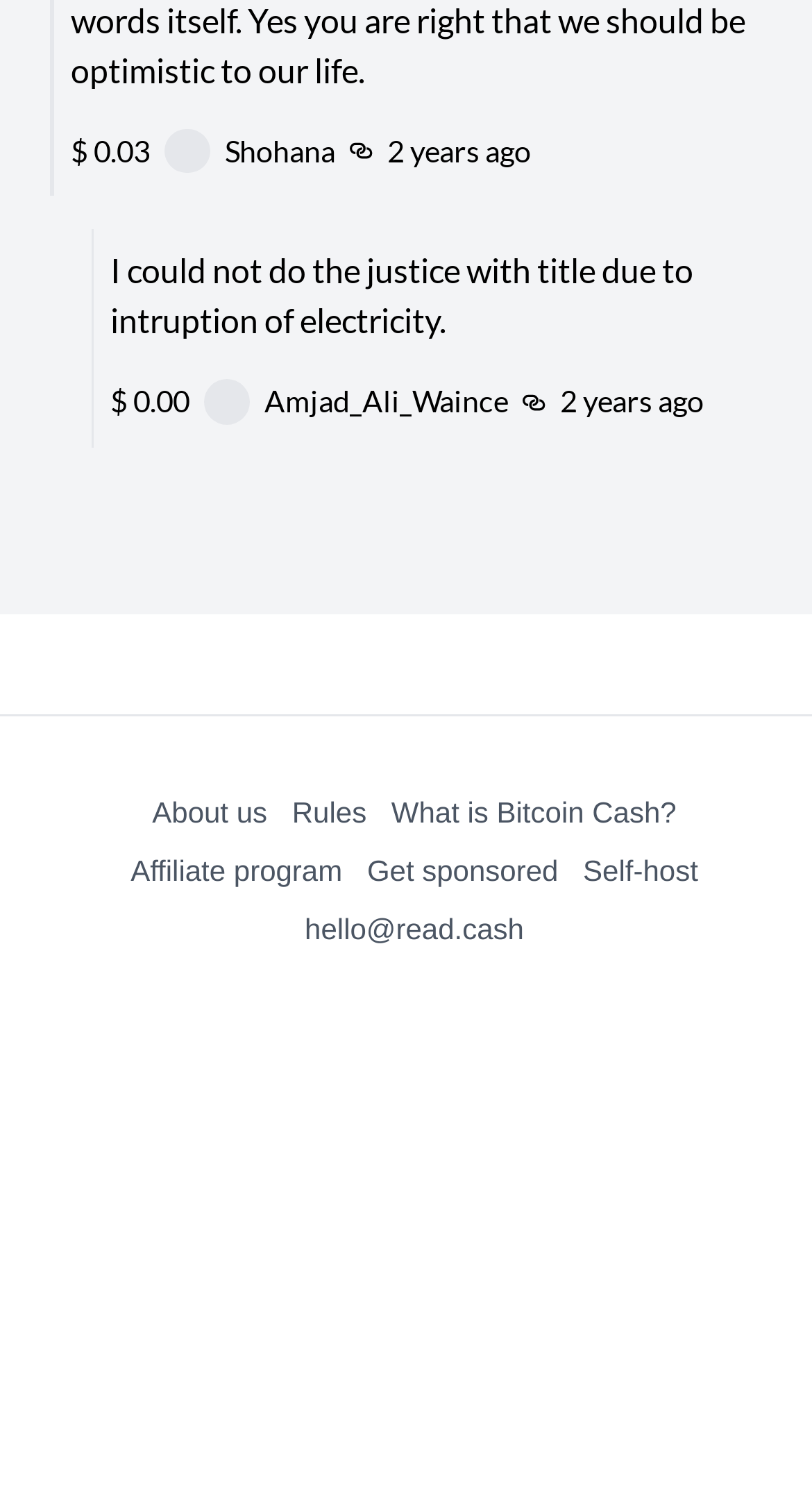Could you indicate the bounding box coordinates of the region to click in order to complete this instruction: "Contact support".

[0.375, 0.612, 0.645, 0.634]